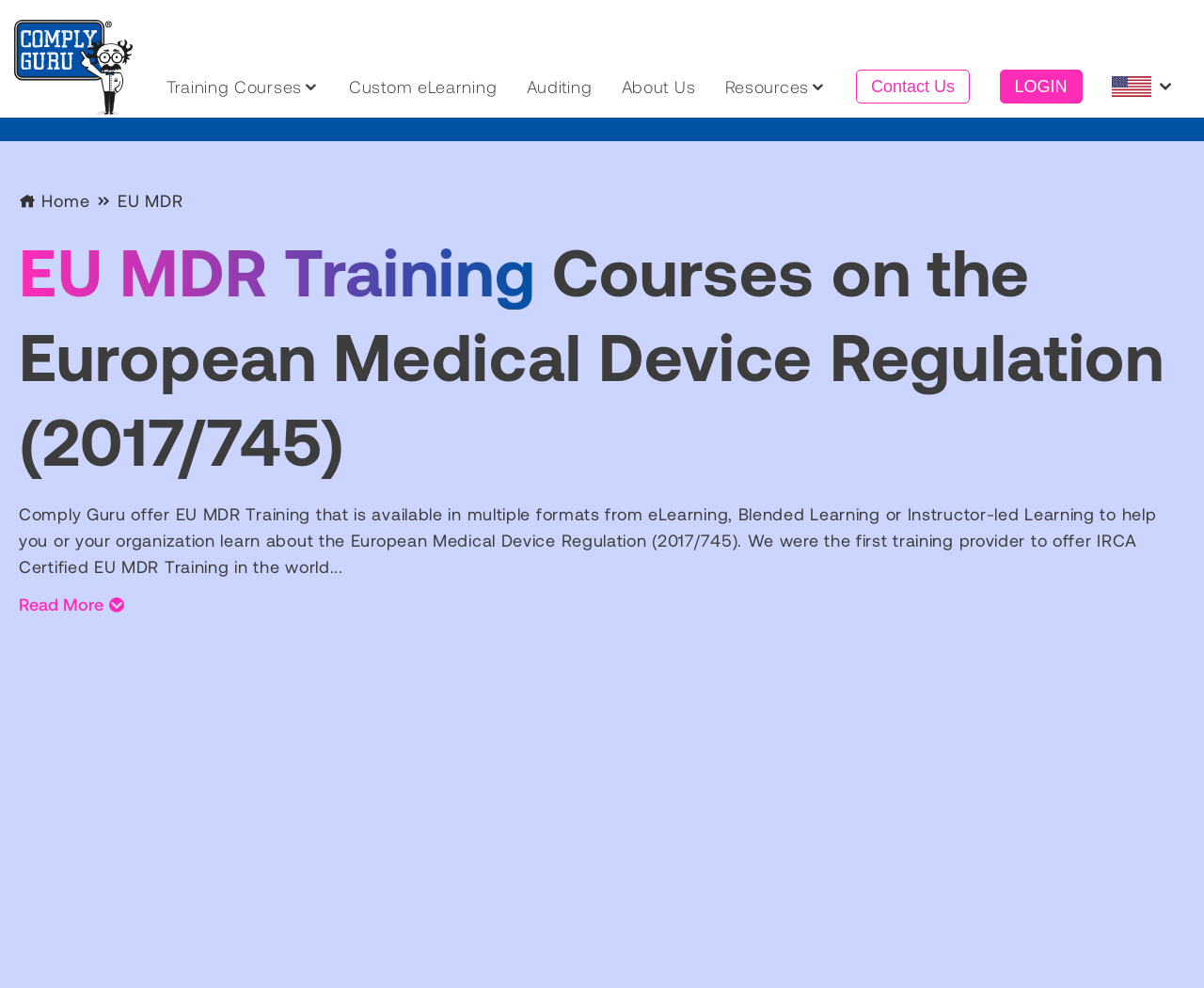Pinpoint the bounding box coordinates of the element that must be clicked to accomplish the following instruction: "Click on the 'Contact Us' button". The coordinates should be in the format of four float numbers between 0 and 1, i.e., [left, top, right, bottom].

[0.711, 0.07, 0.806, 0.105]